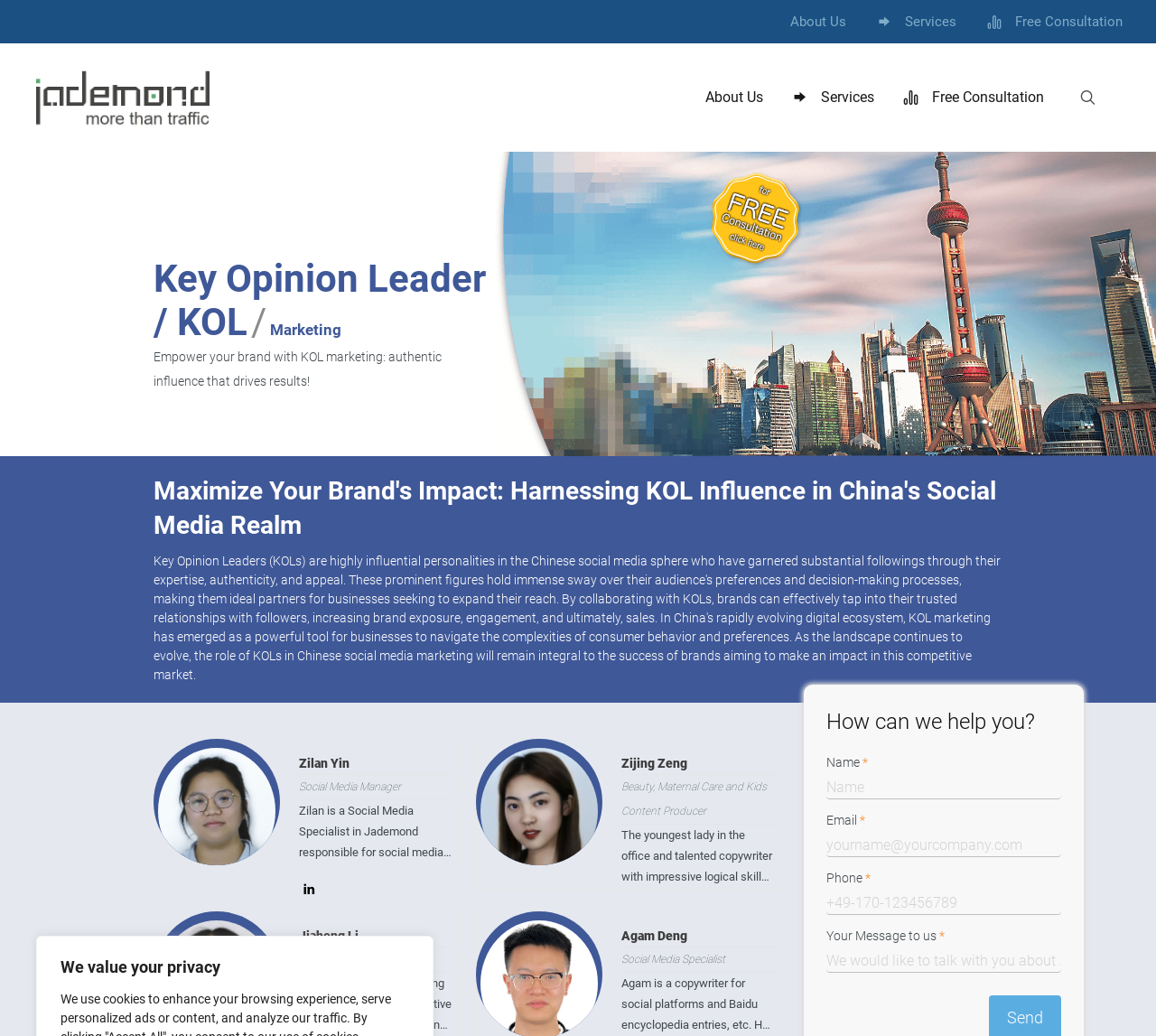Using the provided description: "Services", find the bounding box coordinates of the corresponding UI element. The output should be four float numbers between 0 and 1, in the format [left, top, right, bottom].

[0.745, 0.0, 0.841, 0.042]